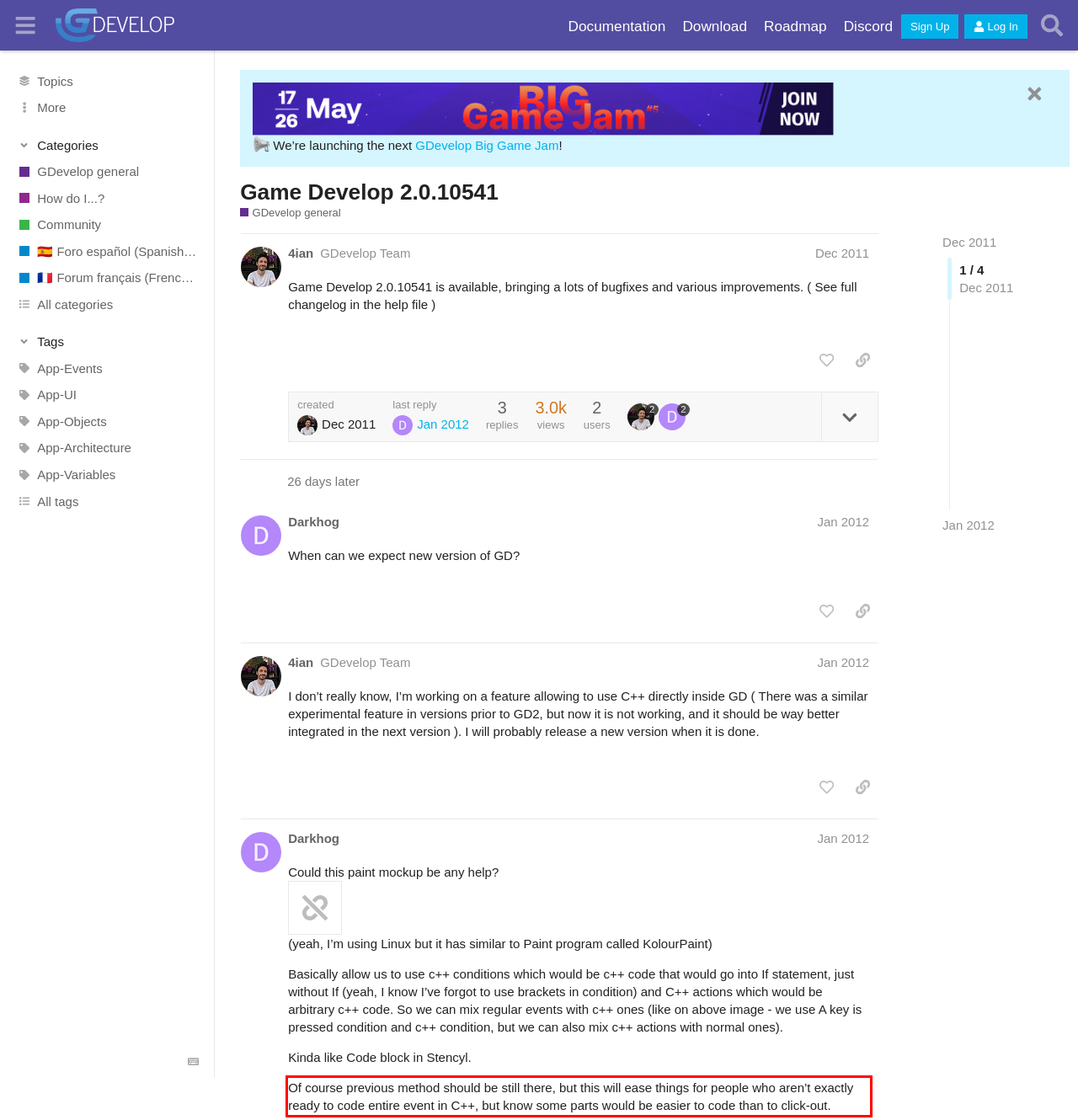You have a screenshot with a red rectangle around a UI element. Recognize and extract the text within this red bounding box using OCR.

Of course previous method should be still there, but this will ease things for people who aren’t exactly ready to code entire event in C++, but know some parts would be easier to code than to click-out.